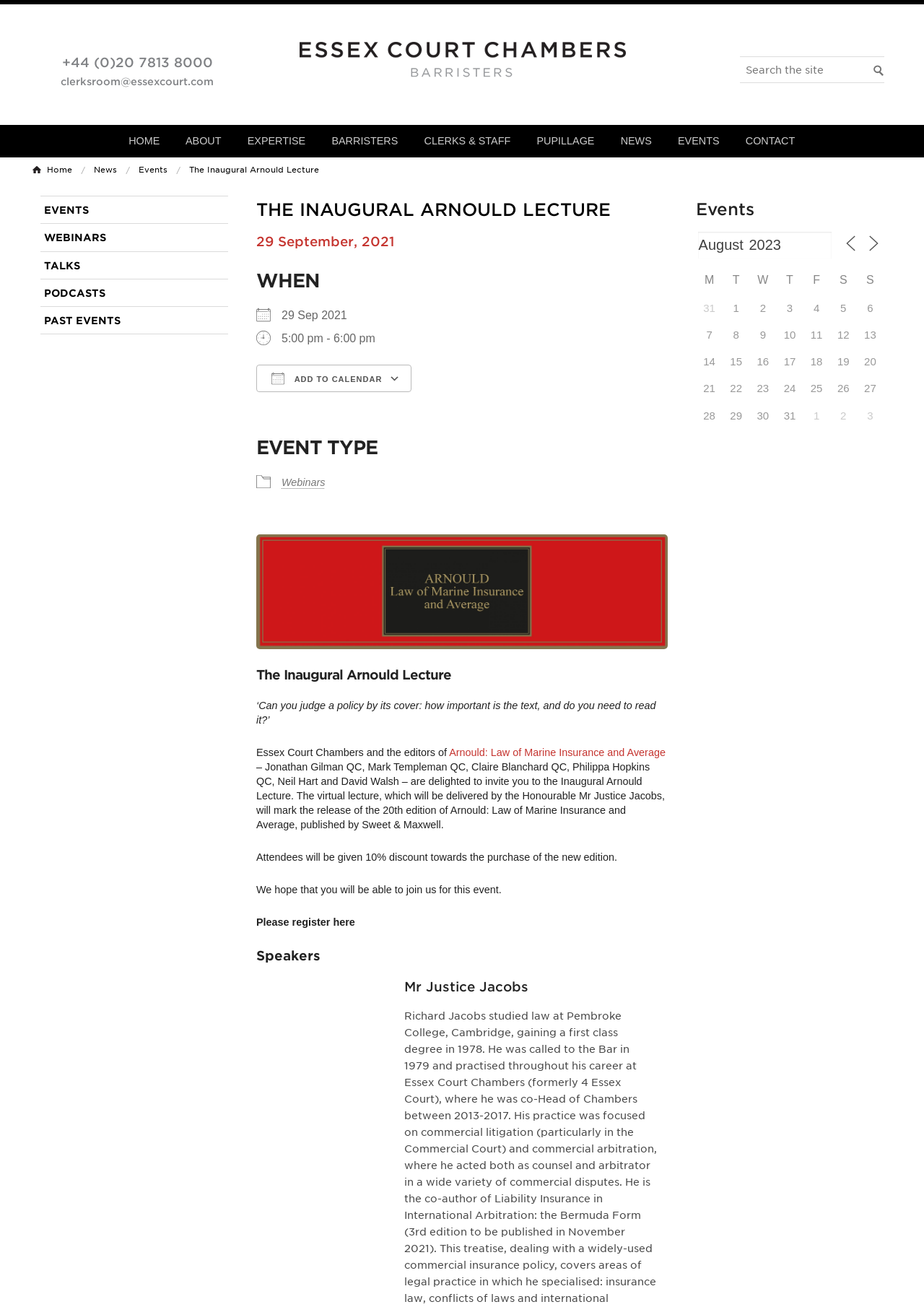Could you indicate the bounding box coordinates of the region to click in order to complete this instruction: "Click the 'HOME' link".

[0.127, 0.096, 0.185, 0.12]